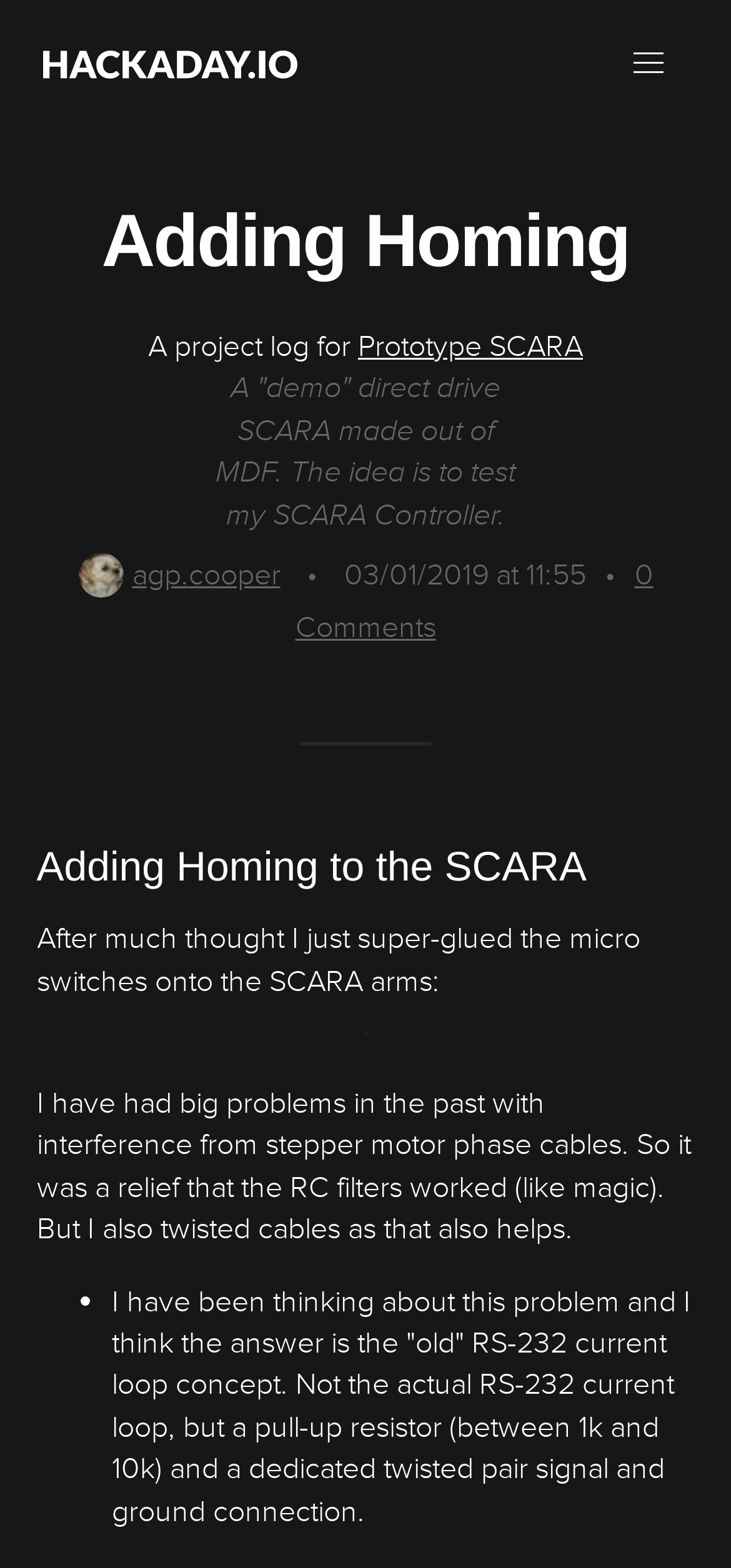Provide an in-depth description of the elements and layout of the webpage.

The webpage is about a project log for a prototype SCARA (Selective Compliance Assembly Robot Arm) made out of MDF. At the top, there is a main navigation section with a link to "Hackaday.io" accompanied by an image of the Hackaday.io logo. Next to it, there is a menu button. 

Below the navigation section, there is a heading "Adding Homing" followed by a brief description of the project. The project description is divided into two paragraphs. The first paragraph mentions that the author super-glued micro switches onto the SCARA arms. Below this paragraph, there is a figure containing an image, which is likely a photo of the SCARA arms with the micro switches attached.

The second paragraph discusses the author's experience with interference from stepper motor phase cables and how they used RC filters and twisted cables to solve the problem. 

On the right side of the page, there is a section with the author's information, including their name "agpcooper" accompanied by a small image, and the date "03/01/2019 at 11:55" when the project was posted. There is also a link to "0 Comments" indicating that there are no comments on the project yet.

Throughout the page, there are several headings, links, and static text elements, including a list marker with a bullet point. The overall content of the page is focused on the project log, with a mix of text and images.